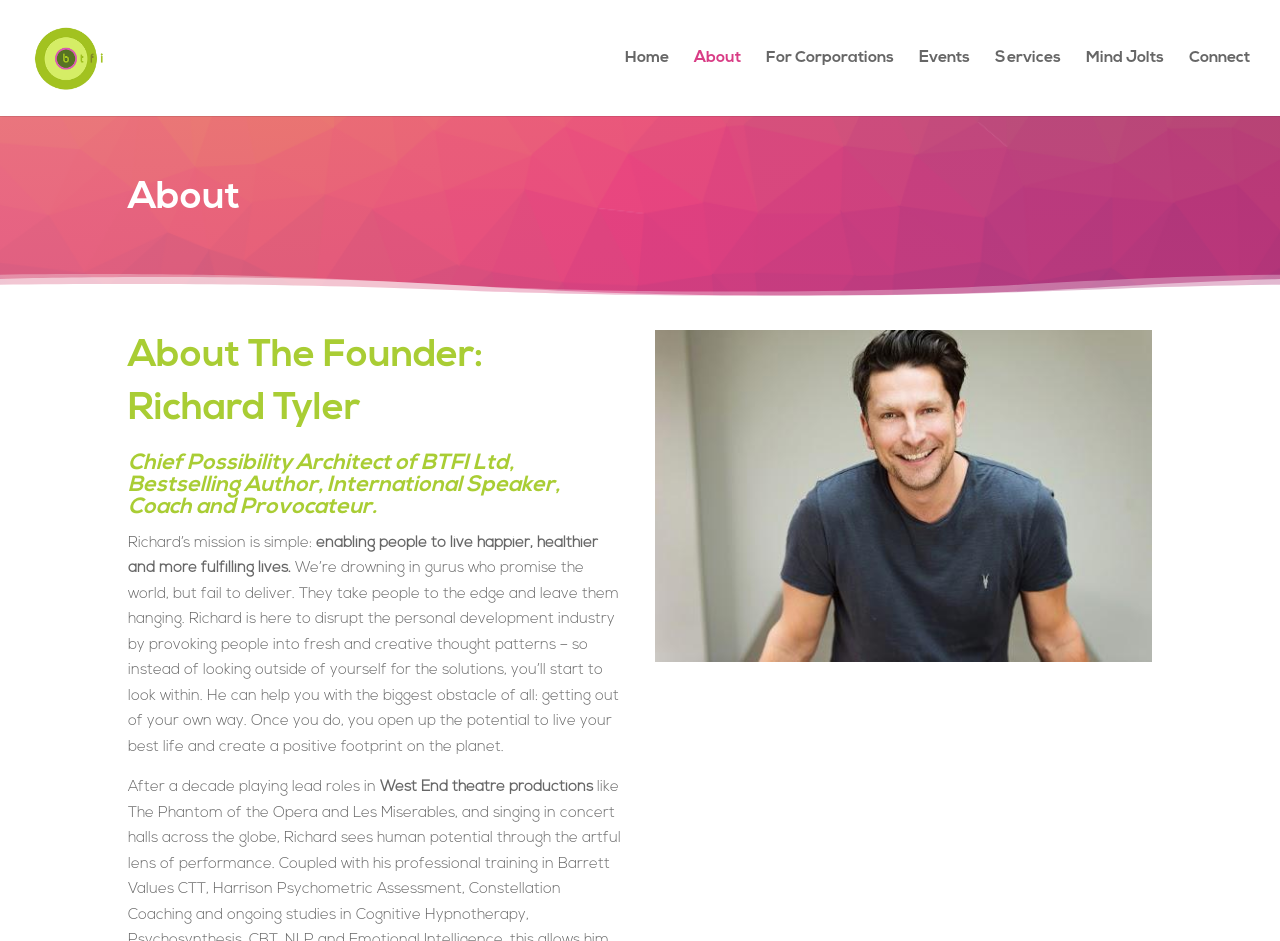Describe all visible elements and their arrangement on the webpage.

The webpage is about Richard Tyler, the Chief Possibility Architect of BTFI Ltd, and features a brief introduction to his mission and background. At the top left corner, there is a logo image of BTFI, accompanied by a link to the homepage. To the right of the logo, there is a navigation menu with links to various sections, including Home, About, For Corporations, Events, Services, Mind Jolts, and Connect.

Below the navigation menu, there is a heading that reads "About" in a larger font size. Underneath, there is a subheading that introduces Richard Tyler, followed by a brief description of his roles as a bestselling author, international speaker, coach, and provocateur.

The main content of the page is divided into three paragraphs. The first paragraph explains Richard's mission, which is to enable people to live happier, healthier, and more fulfilling lives. The second paragraph describes how Richard differs from other gurus in the personal development industry, and how he can help people overcome their biggest obstacle - themselves. The third paragraph mentions Richard's background, having played lead roles in West End theatre productions for over a decade.

Throughout the page, there are no other images besides the BTFI logo. The layout is clean, with ample whitespace between elements, making it easy to read and navigate.